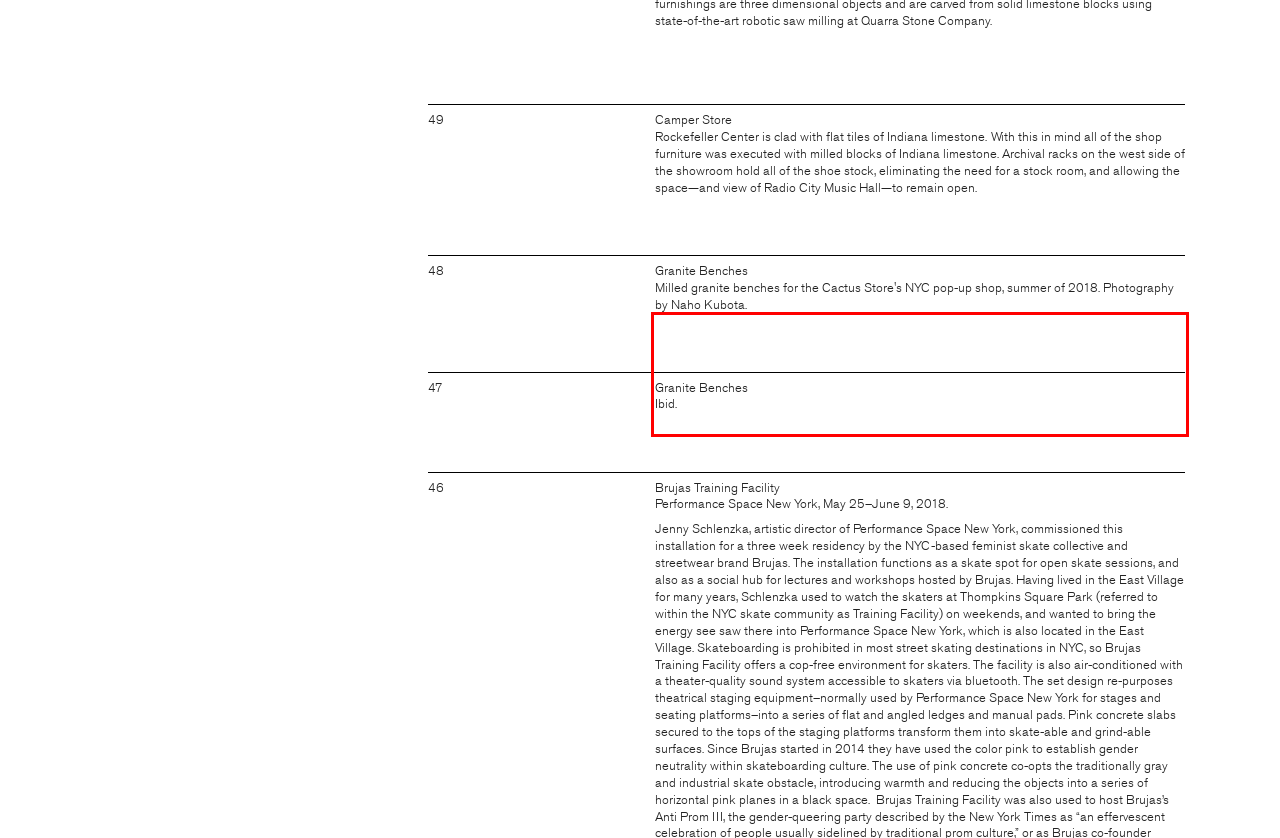You are presented with a screenshot containing a red rectangle. Extract the text found inside this red bounding box.

Vitra Presents Work is a new hall initiated by Vitra, occupied with fifteen partner companies—including purveyors of kitchens, flooring, textiles, wall-panelling and workplace technologies—and presented at Orgatec in 2016. Pernilla Ohrstedt and Jonathan Olivares conceived a master plan and fair concept, imagining the hall as a village of diverse companies united by the high quality of their products and their common interest in the future of the office. The companies are organized around a shared main street and against a continuous backdrop depicting the earth's horizon from dawn until dusk.